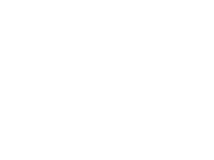What is the game's focus?
Answer the question with a single word or phrase by looking at the picture.

Equality in relationships